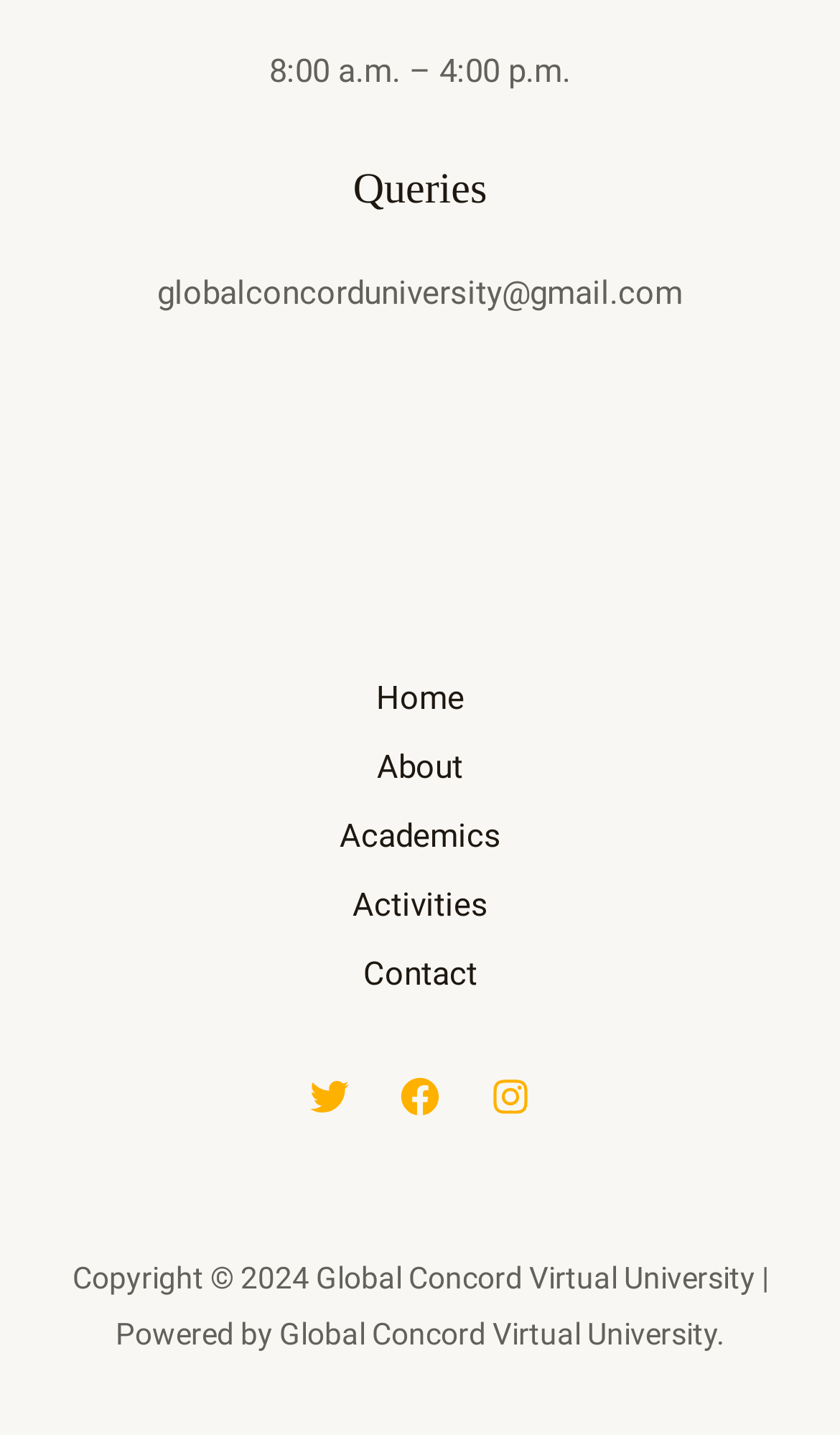How many social media links are there?
Can you provide a detailed and comprehensive answer to the question?

There are three social media links at the bottom of the webpage, which are Twitter, Facebook, and Instagram.